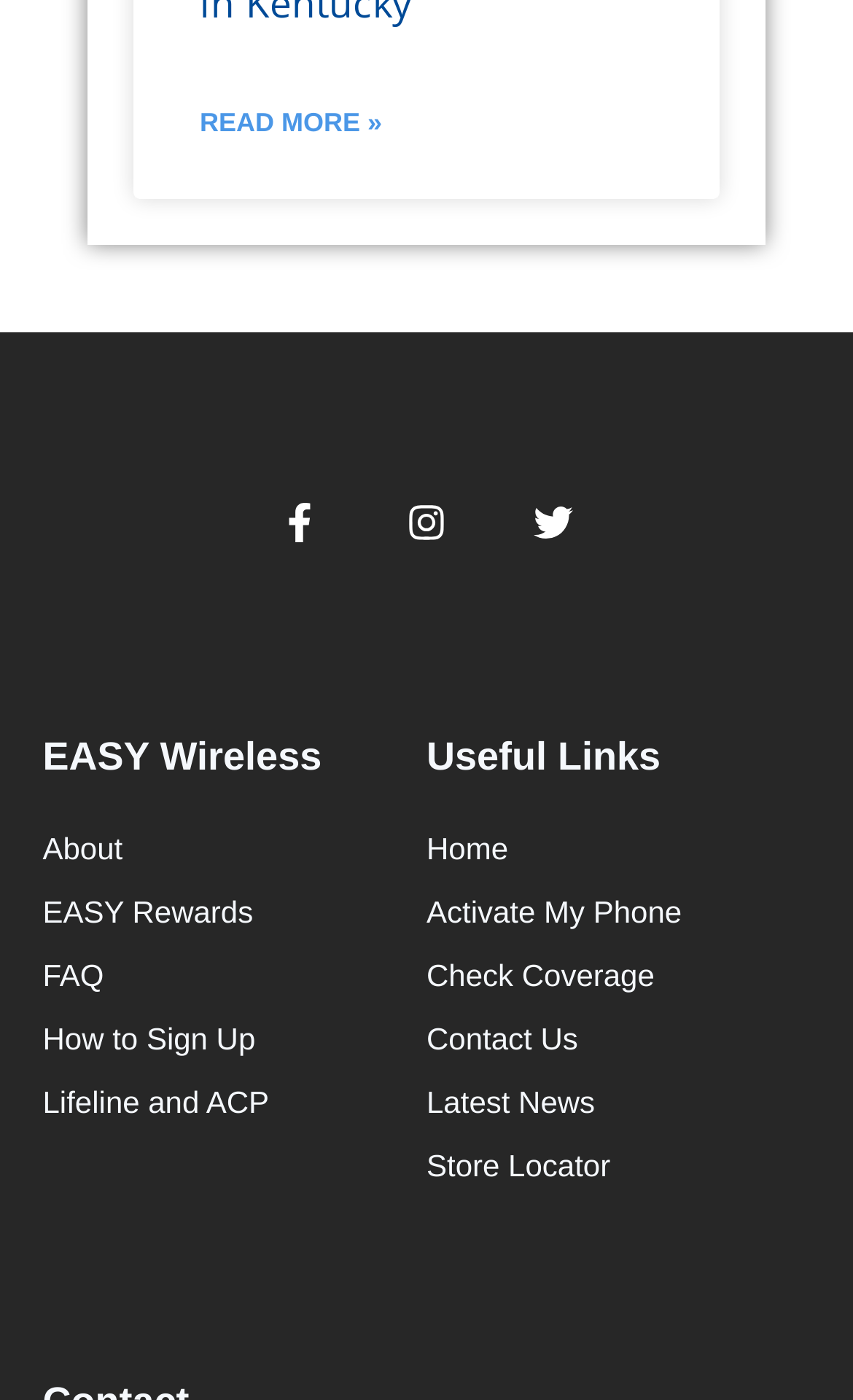By analyzing the image, answer the following question with a detailed response: How many links are there in the 'Useful Links' section?

I counted the number of links under the 'Useful Links' heading, which are 'Home', 'Activate My Phone', 'Check Coverage', 'Contact Us', 'Latest News', and 'Store Locator'. There are 6 links in total.